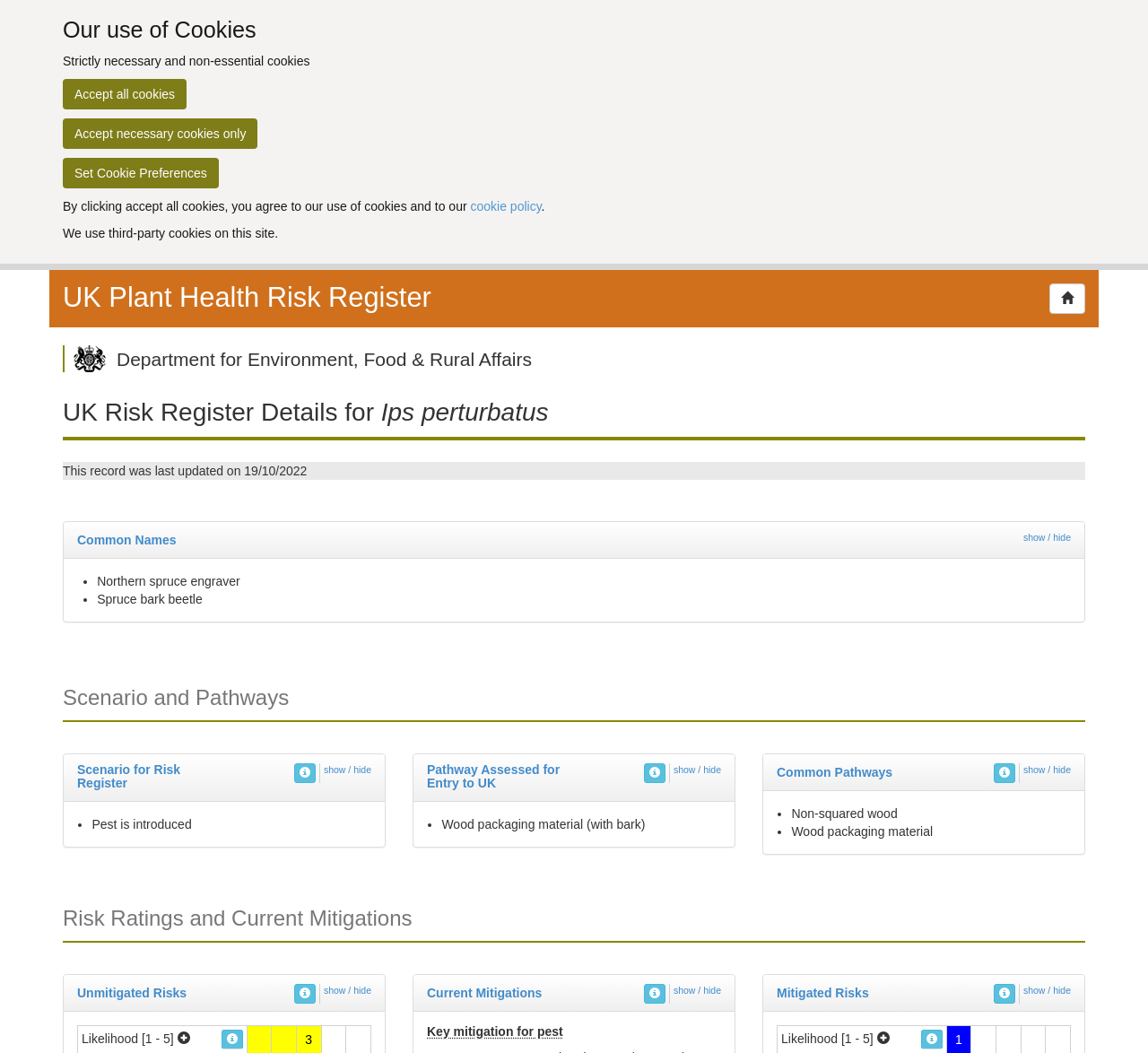Locate the bounding box coordinates of the clickable region necessary to complete the following instruction: "View Risk Ratings and Current Mitigations". Provide the coordinates in the format of four float numbers between 0 and 1, i.e., [left, top, right, bottom].

[0.055, 0.861, 0.945, 0.895]